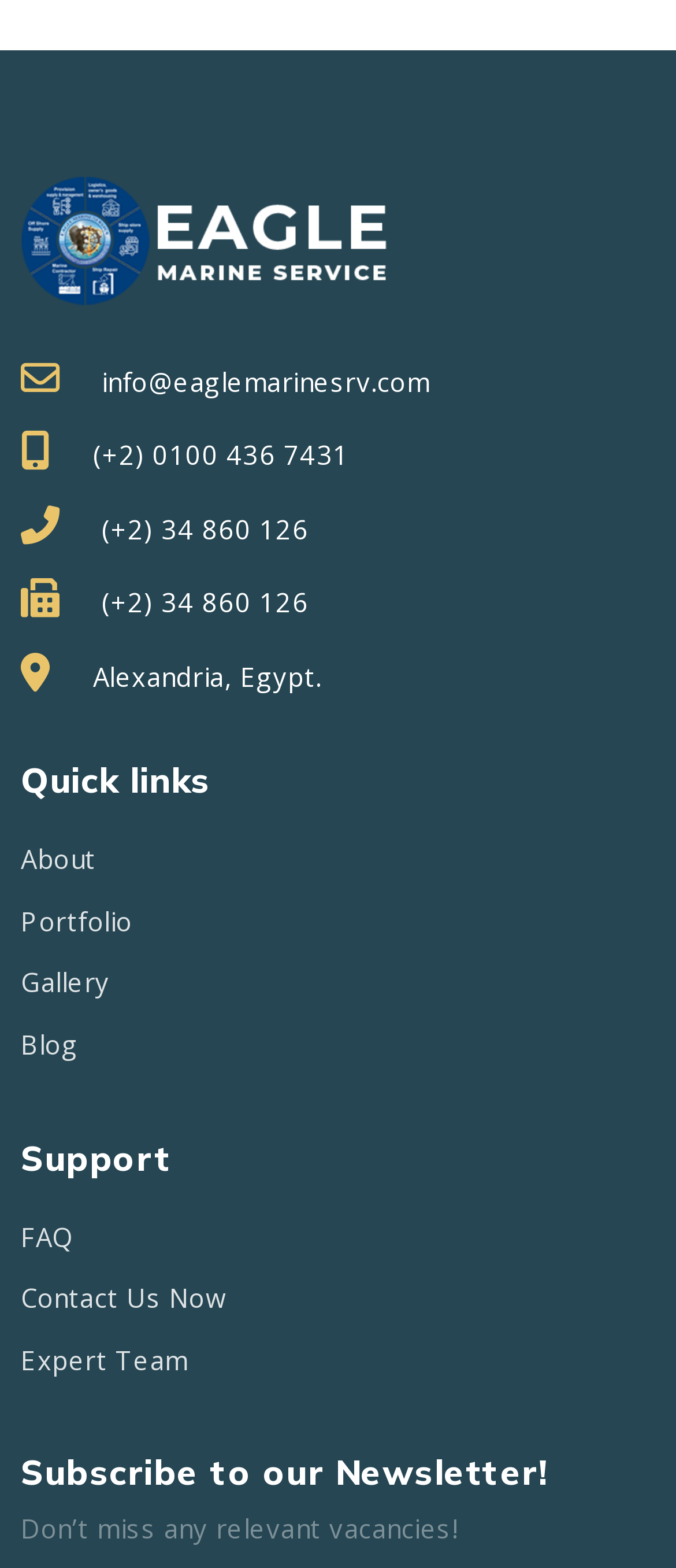What is the purpose of the 'Subscribe to our Newsletter!' section?
Please ensure your answer to the question is detailed and covers all necessary aspects.

I inferred the purpose of the 'Subscribe to our Newsletter!' section by reading the static text element that says 'Don’t miss any relevant vacancies!' which is located below the 'Subscribe to our Newsletter!' heading.